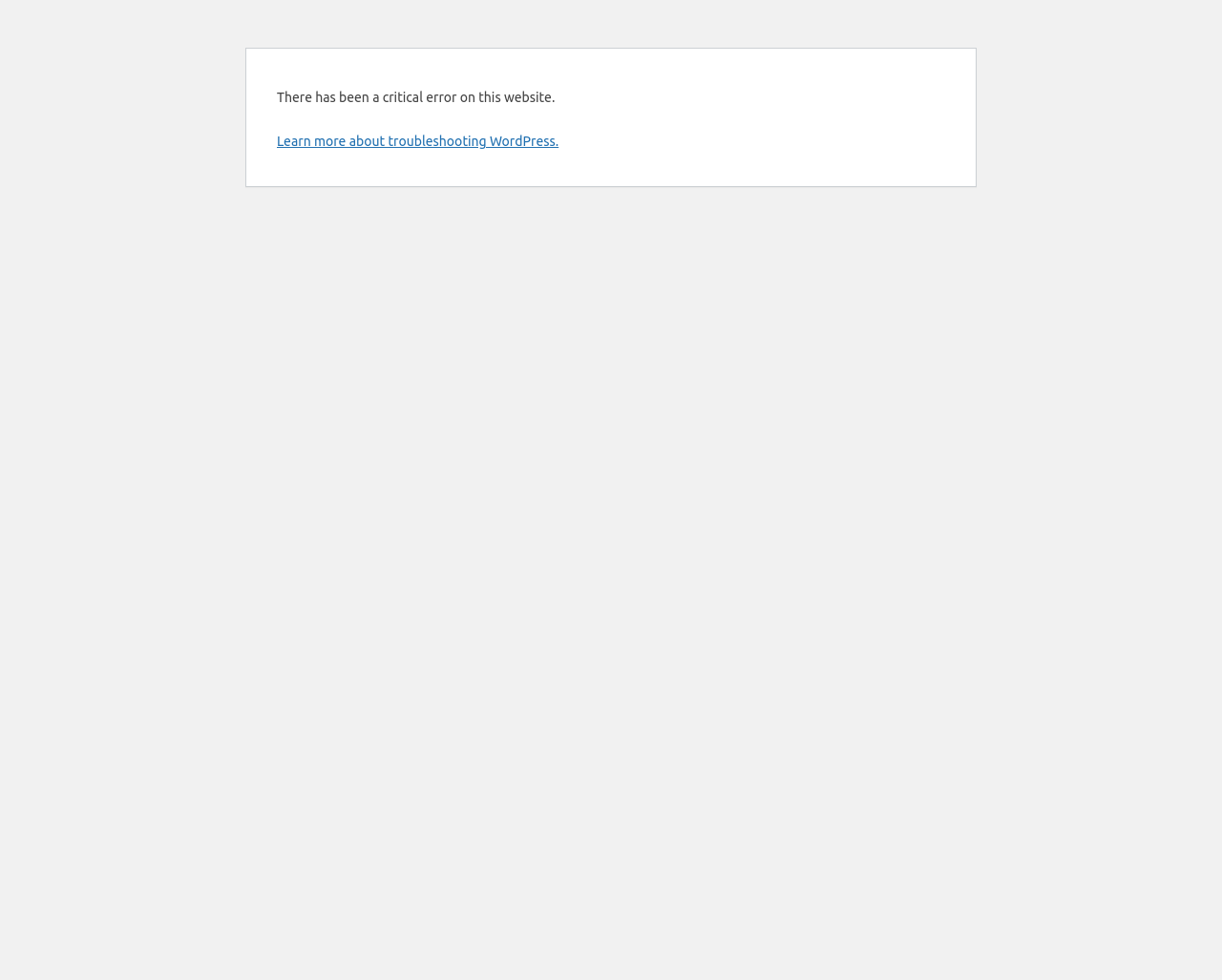Provide the bounding box coordinates of the HTML element described as: "Learn more about troubleshooting WordPress.". The bounding box coordinates should be four float numbers between 0 and 1, i.e., [left, top, right, bottom].

[0.227, 0.136, 0.457, 0.152]